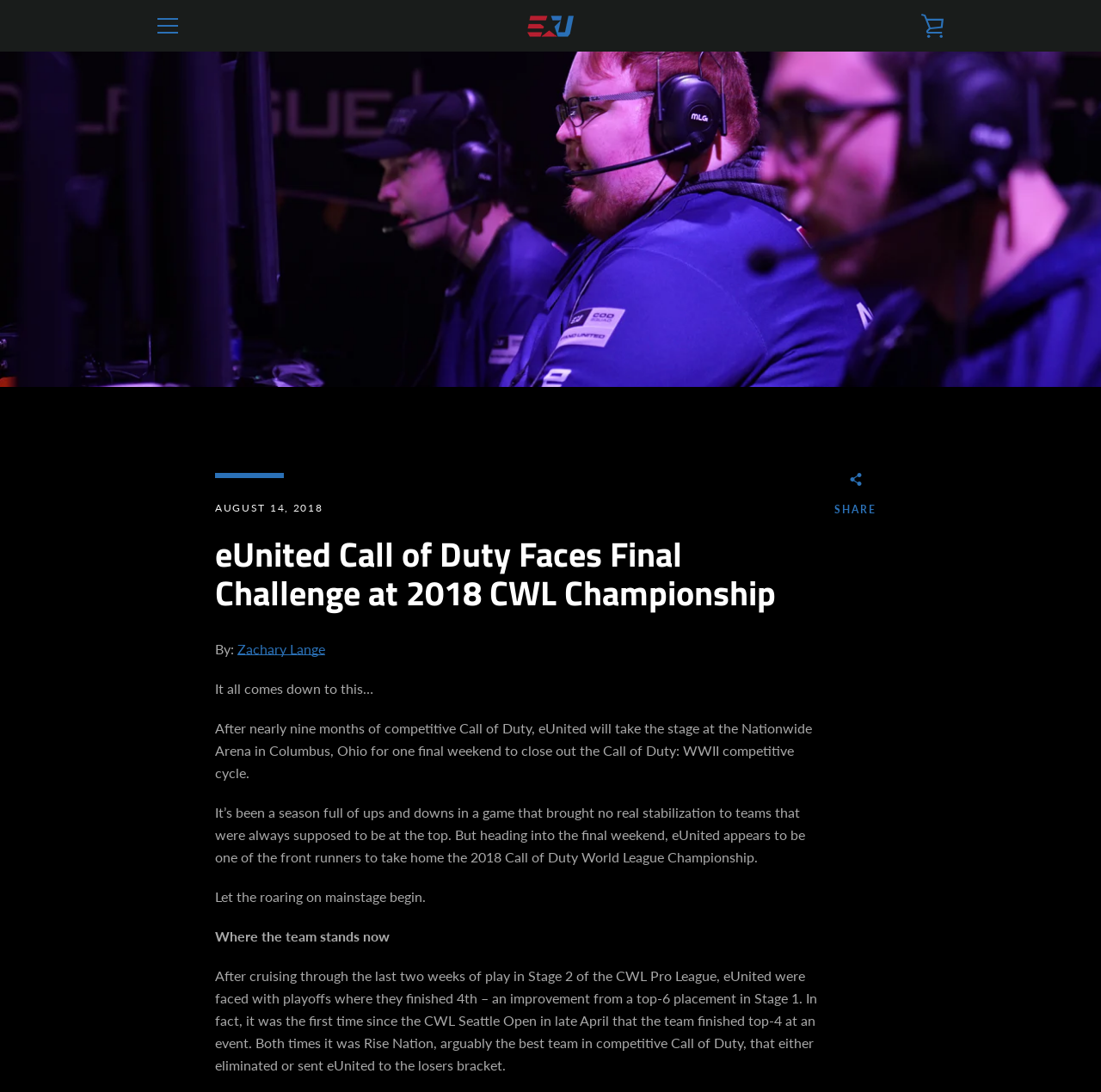Predict the bounding box coordinates of the area that should be clicked to accomplish the following instruction: "Share the article". The bounding box coordinates should consist of four float numbers between 0 and 1, i.e., [left, top, right, bottom].

[0.758, 0.433, 0.796, 0.477]